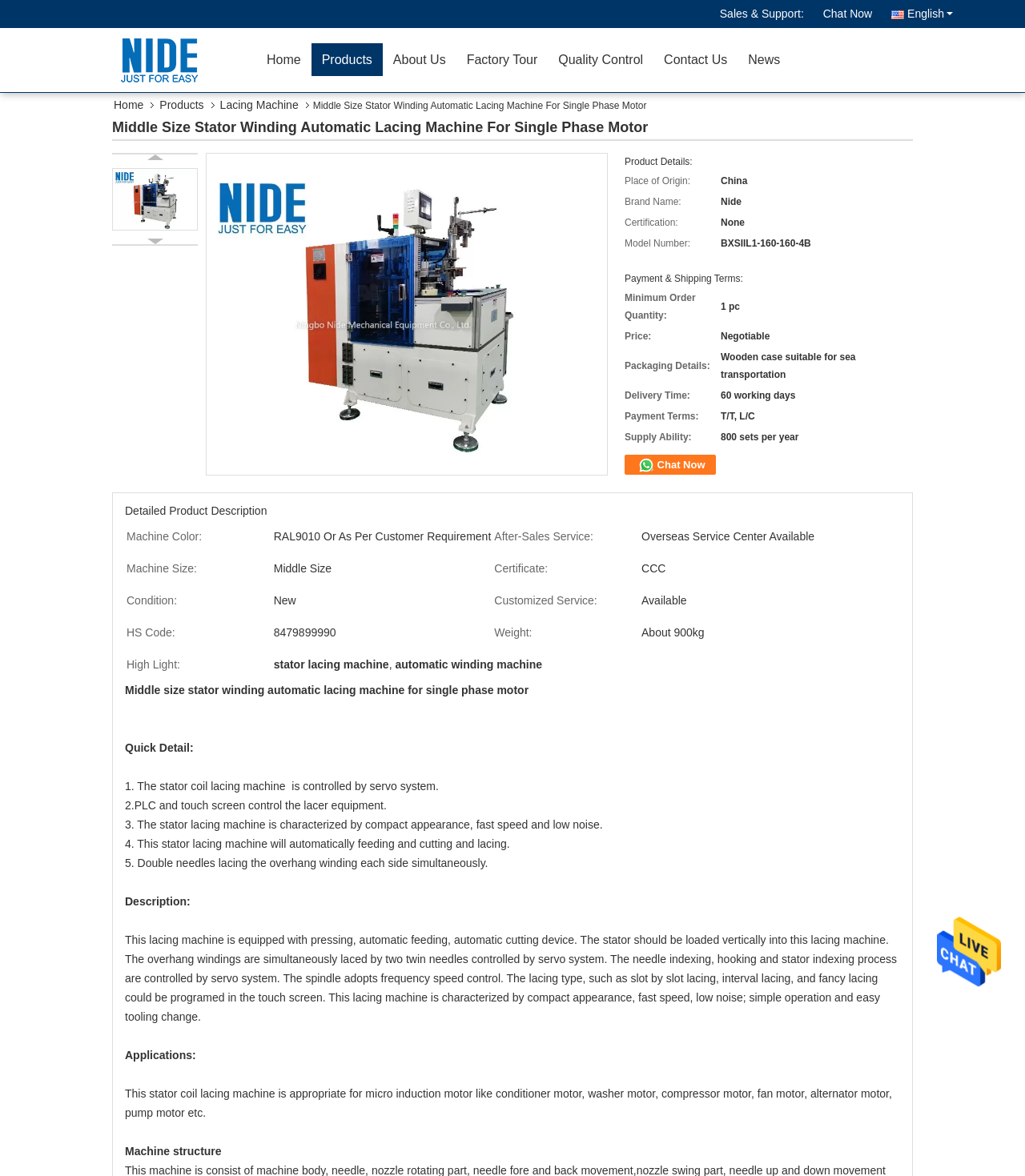Identify the bounding box coordinates necessary to click and complete the given instruction: "Contact the company".

[0.638, 0.037, 0.72, 0.065]